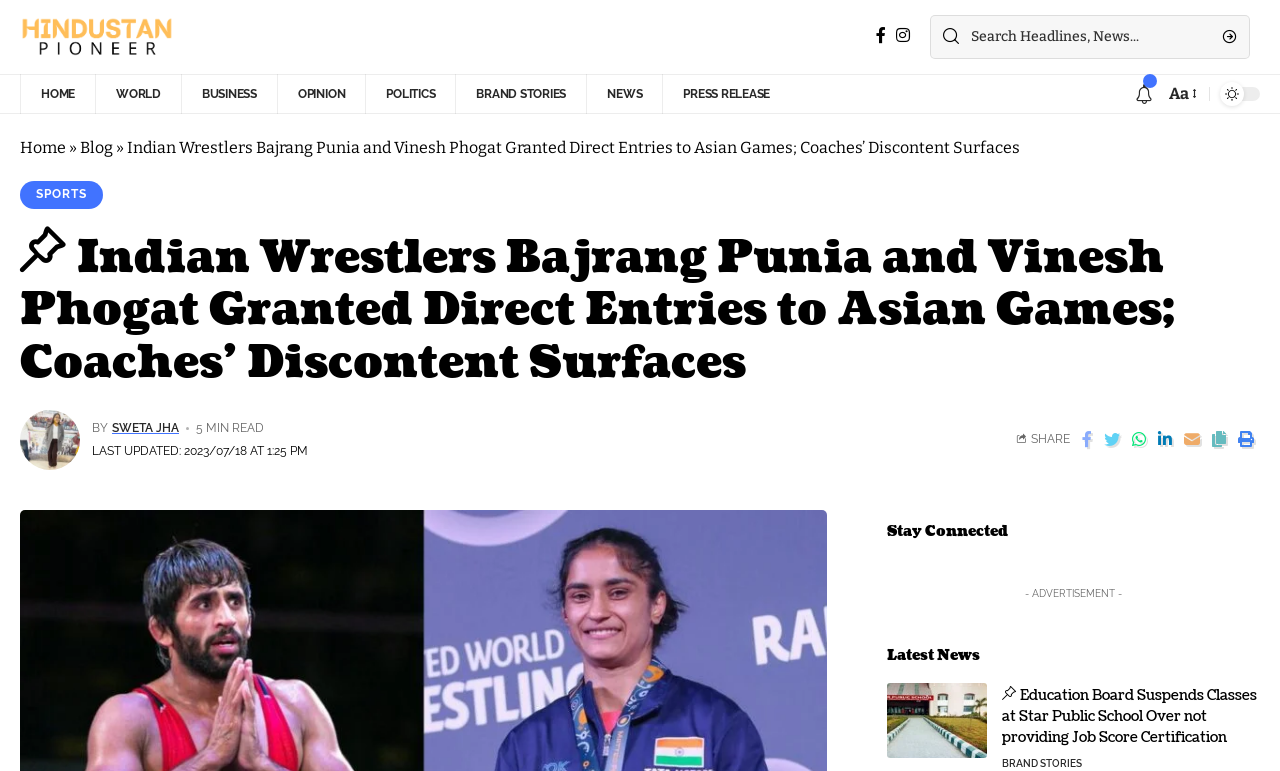What is the name of the website? Analyze the screenshot and reply with just one word or a short phrase.

Hindustan Pioneer